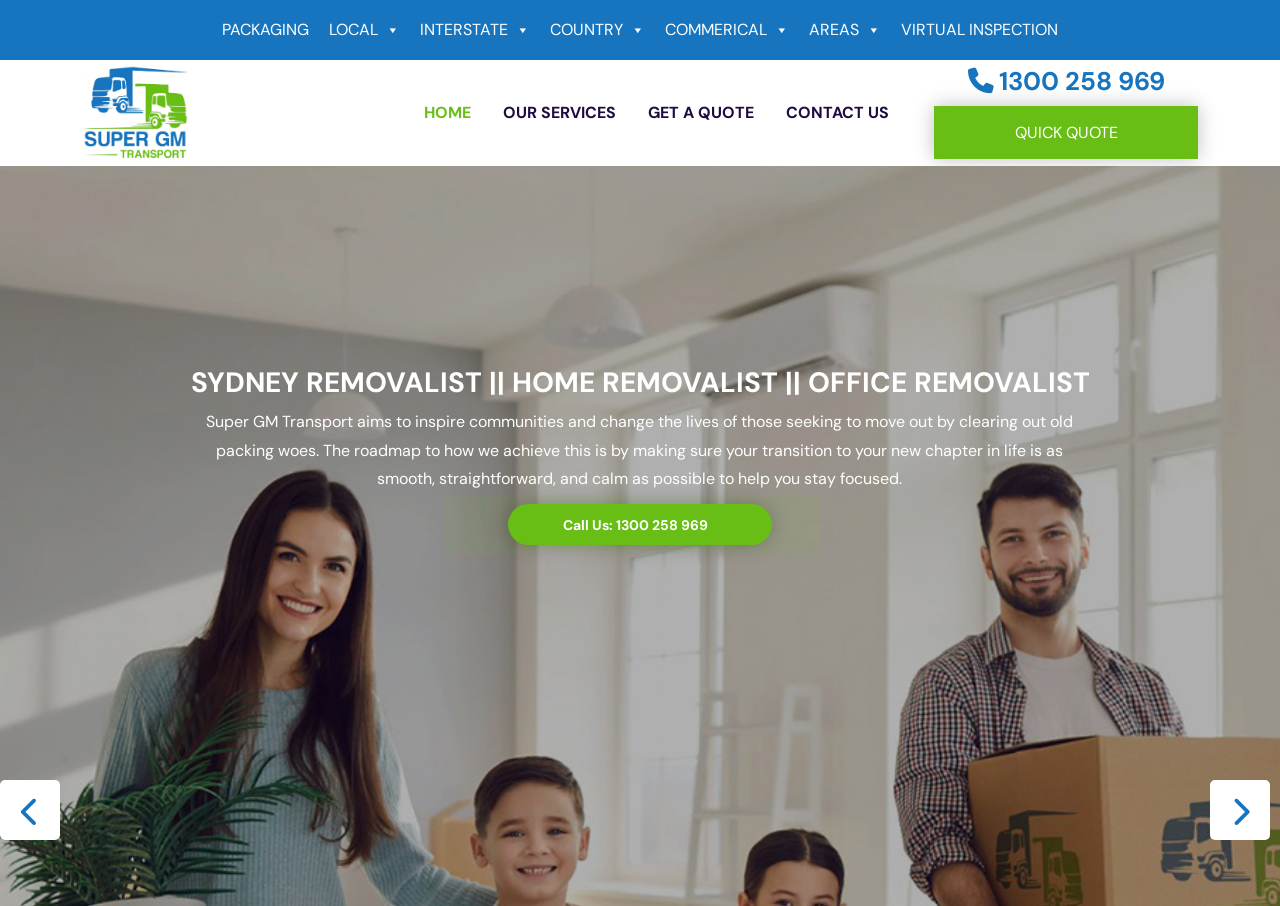Locate the bounding box coordinates of the clickable part needed for the task: "Click QUICK QUOTE".

[0.793, 0.124, 0.873, 0.16]